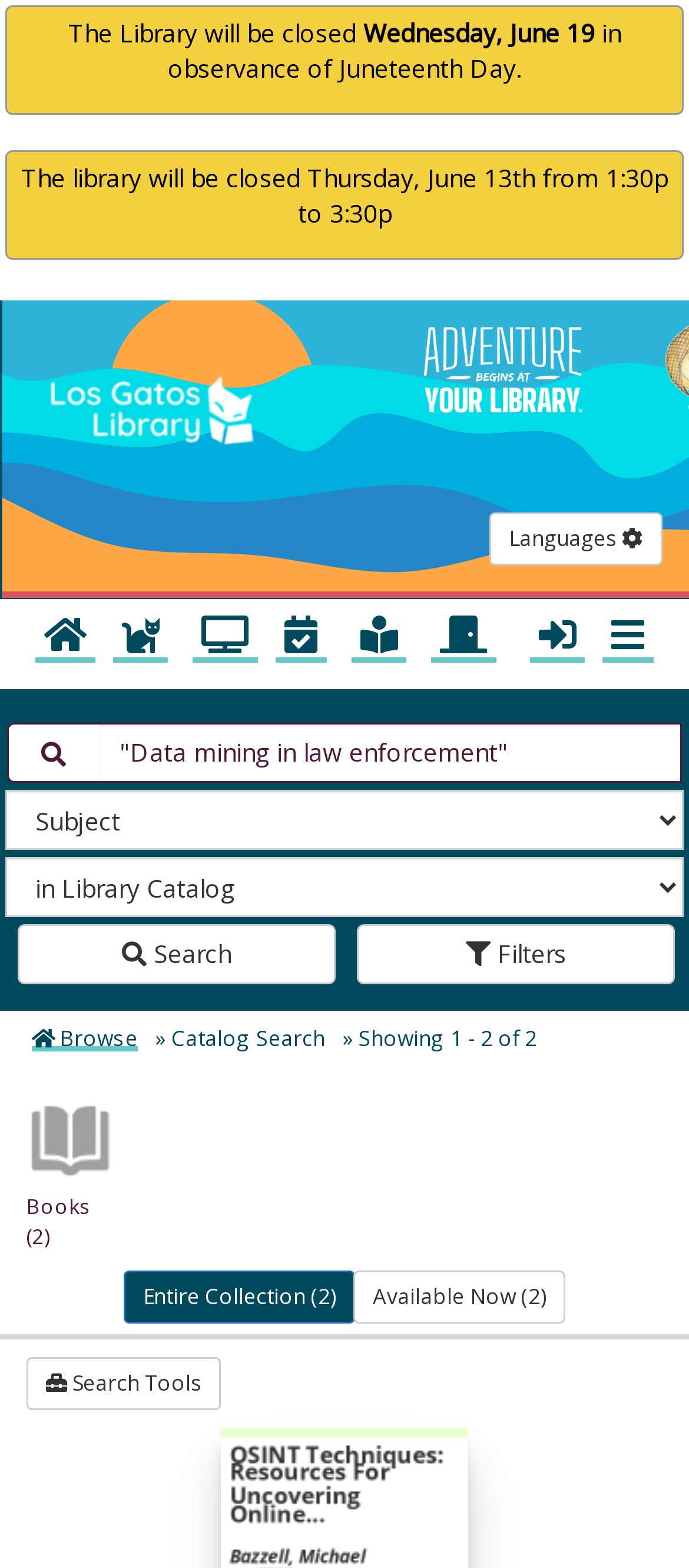Identify the bounding box coordinates of the region that should be clicked to execute the following instruction: "Go to Los Gatos Library".

[0.038, 0.244, 0.962, 0.265]